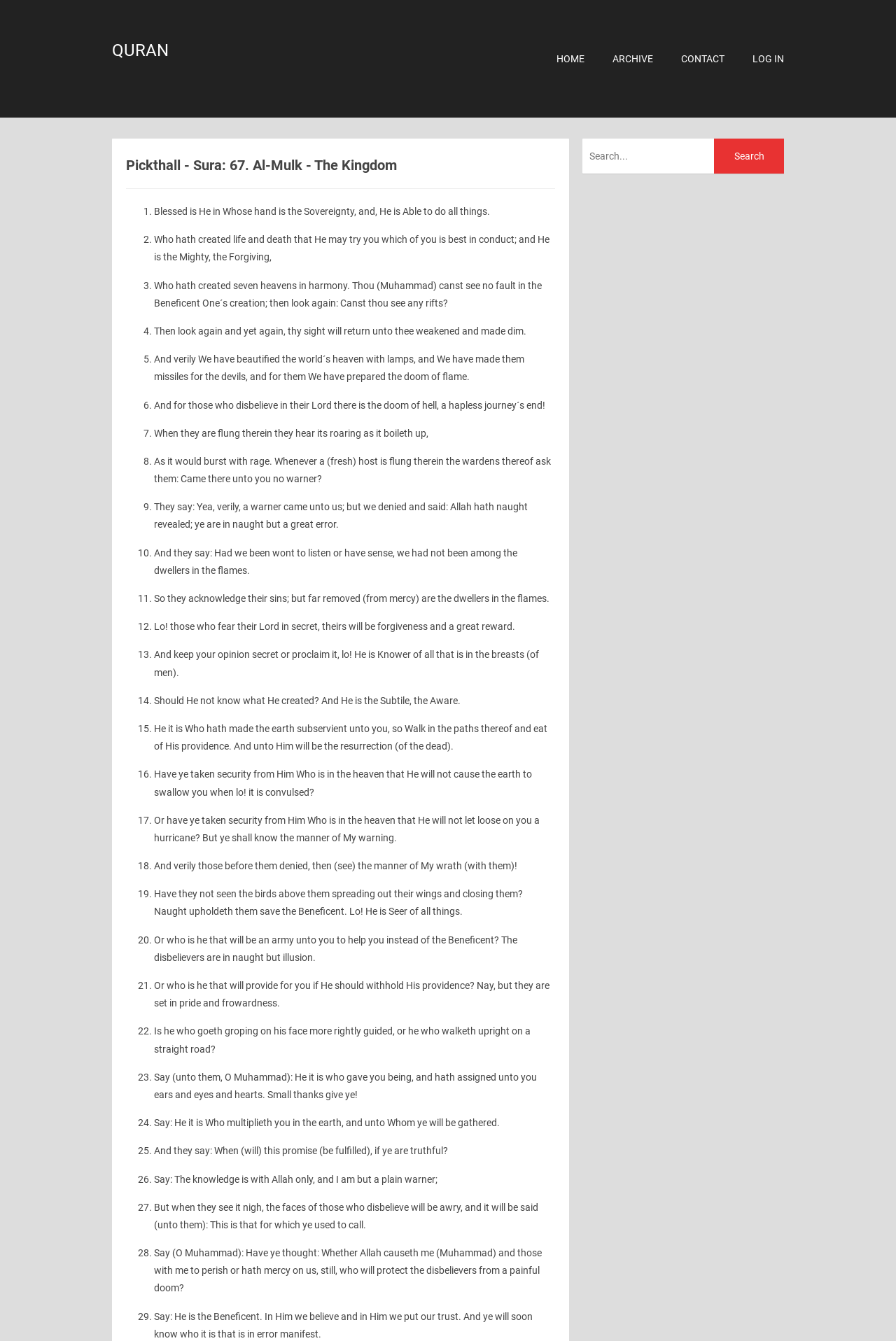Respond to the question below with a single word or phrase:
What is the name of the translator of the Quran on this webpage?

Pickthall